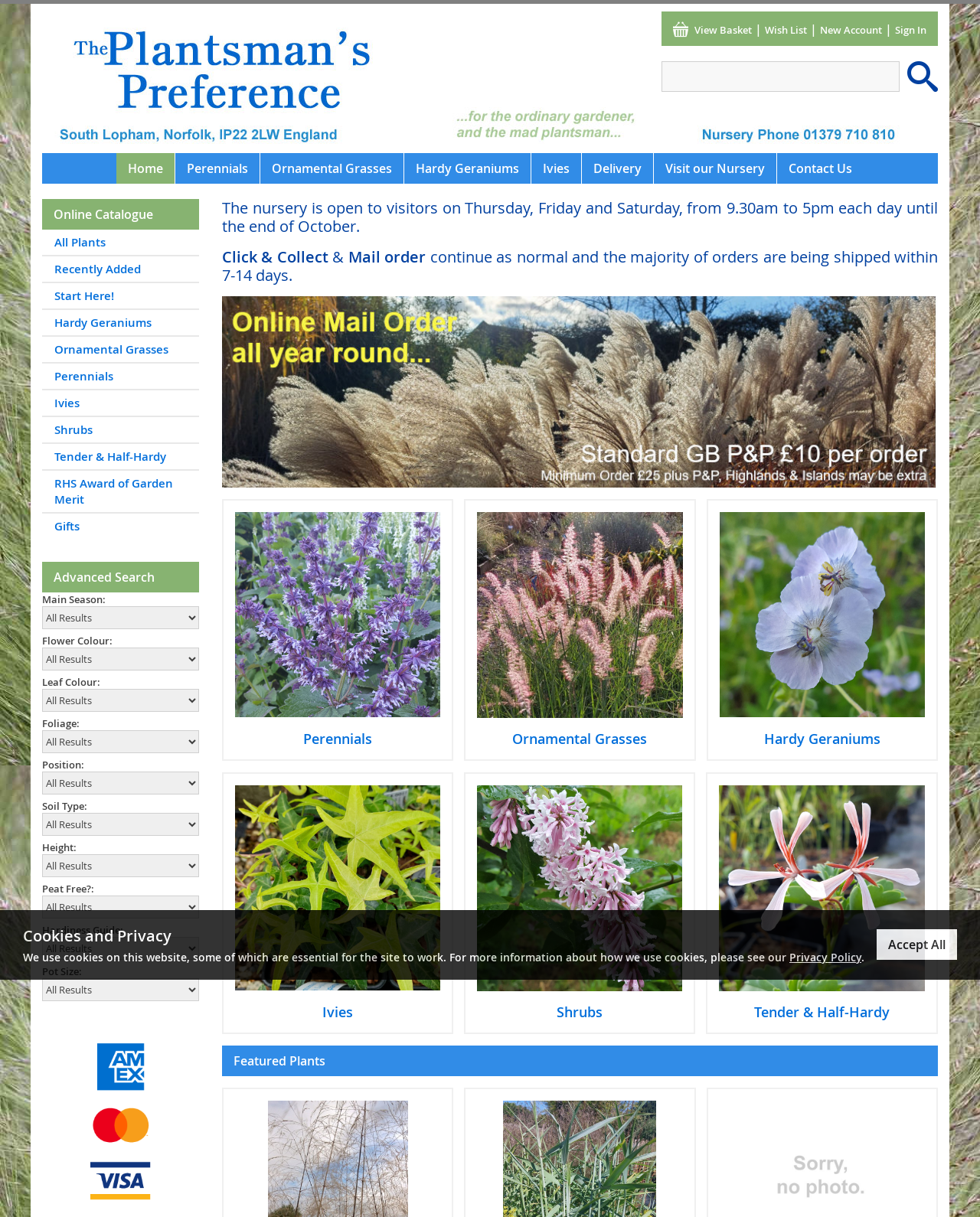Locate the bounding box coordinates of the area you need to click to fulfill this instruction: 'Explore Motorcycle Accidents'. The coordinates must be in the form of four float numbers ranging from 0 to 1: [left, top, right, bottom].

None